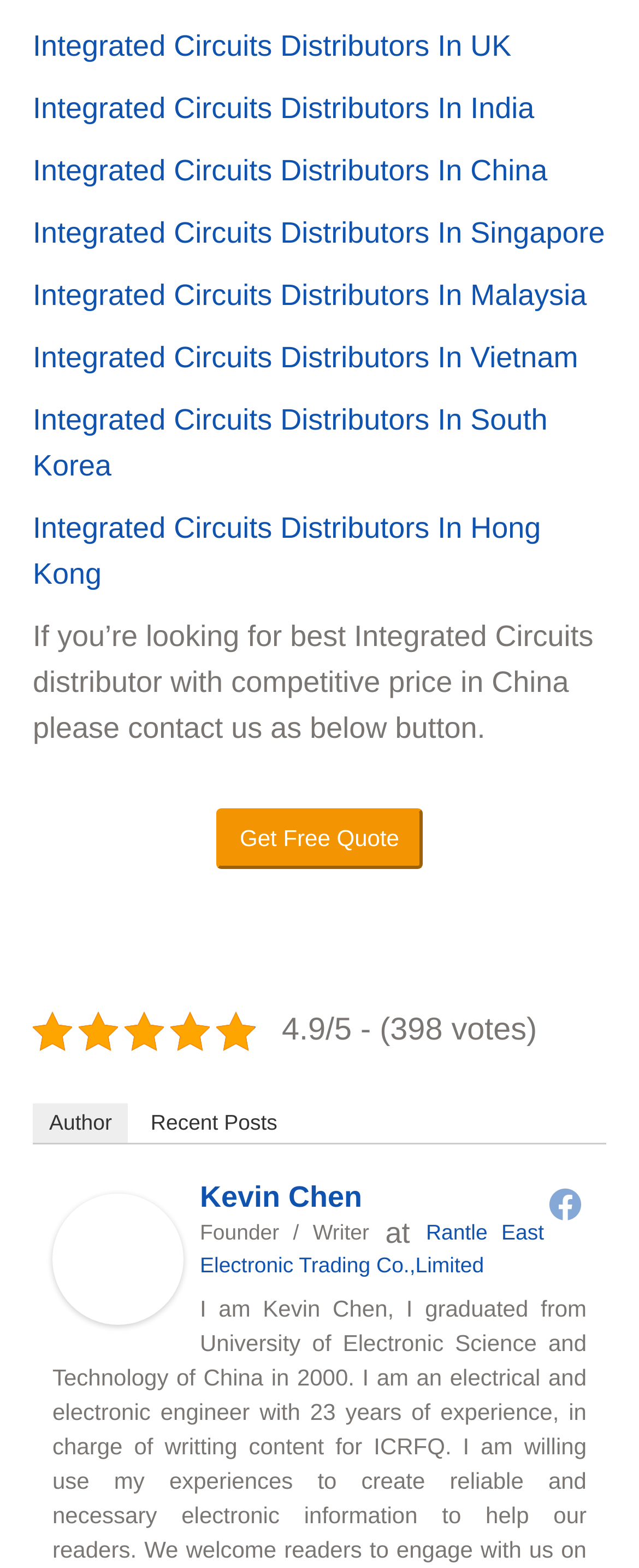Identify the bounding box coordinates for the element you need to click to achieve the following task: "Click the 'Get Free Quote' button". Provide the bounding box coordinates as four float numbers between 0 and 1, in the form [left, top, right, bottom].

[0.339, 0.516, 0.661, 0.554]